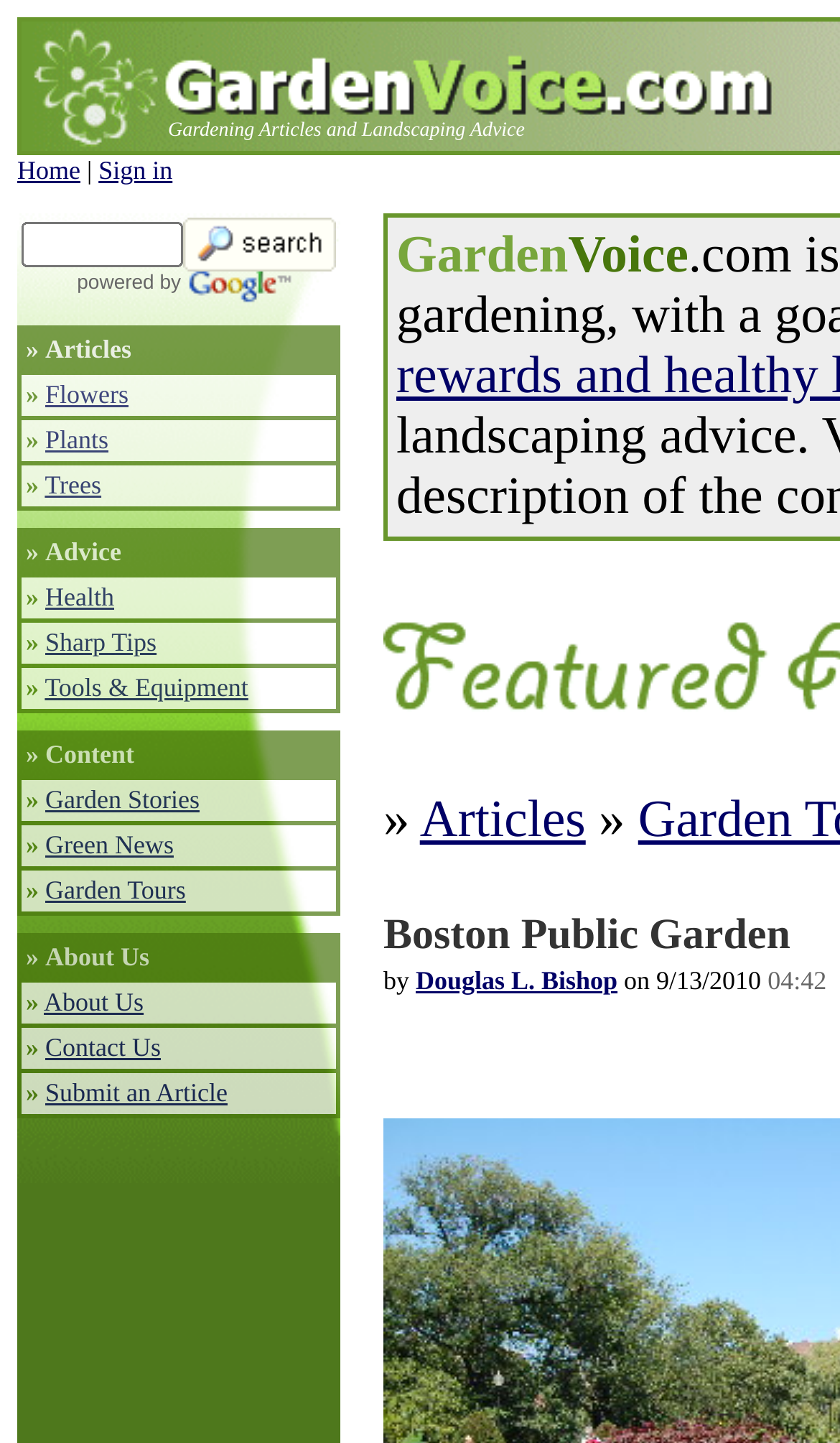Deliver a detailed narrative of the webpage's visual and textual elements.

The webpage is a gardening website with a focus on articles and landscaping advice. At the top, there is a logo and a link to the website's homepage, "GardenVoice.com", which is positioned on the left side of the page. Below the logo, there is a navigation menu with links to various sections of the website, including "Home", "Sign in", and "powered by" with an accompanying image.

The main content area is divided into rows, each containing a grid cell with a link to a specific topic, such as "Articles", "Flowers", "Plants", "Trees", "Advice", "Health", "Sharp Tips", "Tools & Equipment", "Content", "Garden Stories", "Green News", "Garden Tours", "About Us", "Contact Us", and "Submit an Article". These links are positioned in a vertical column, with each row slightly indented from the previous one.

There are also several images scattered throughout the page, including a small icon next to the "powered by" link and a few other decorative images. The overall layout is organized and easy to navigate, with clear headings and concise text.